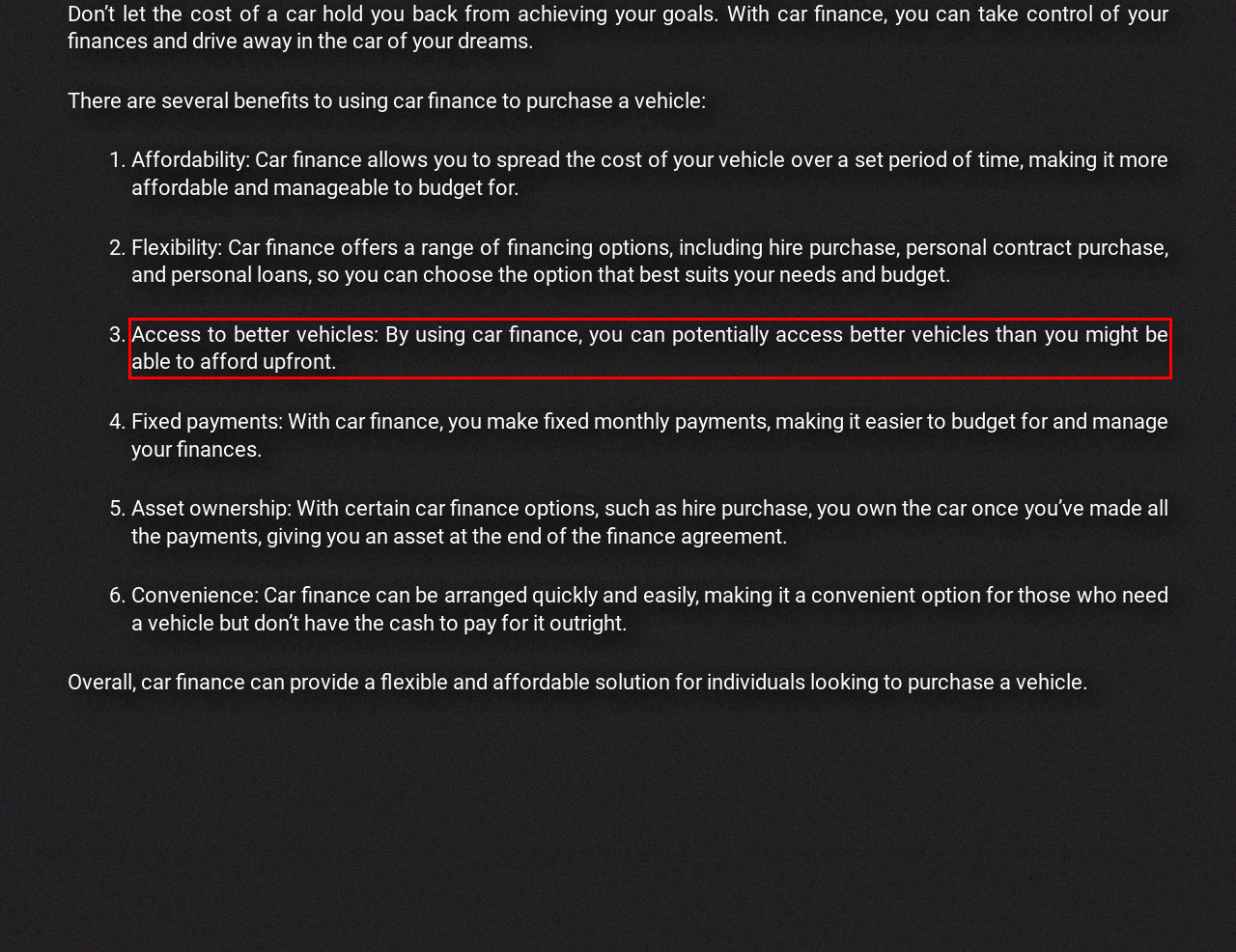You are given a screenshot of a webpage with a UI element highlighted by a red bounding box. Please perform OCR on the text content within this red bounding box.

Access to better vehicles: By using car finance, you can potentially access better vehicles than you might be able to afford upfront.